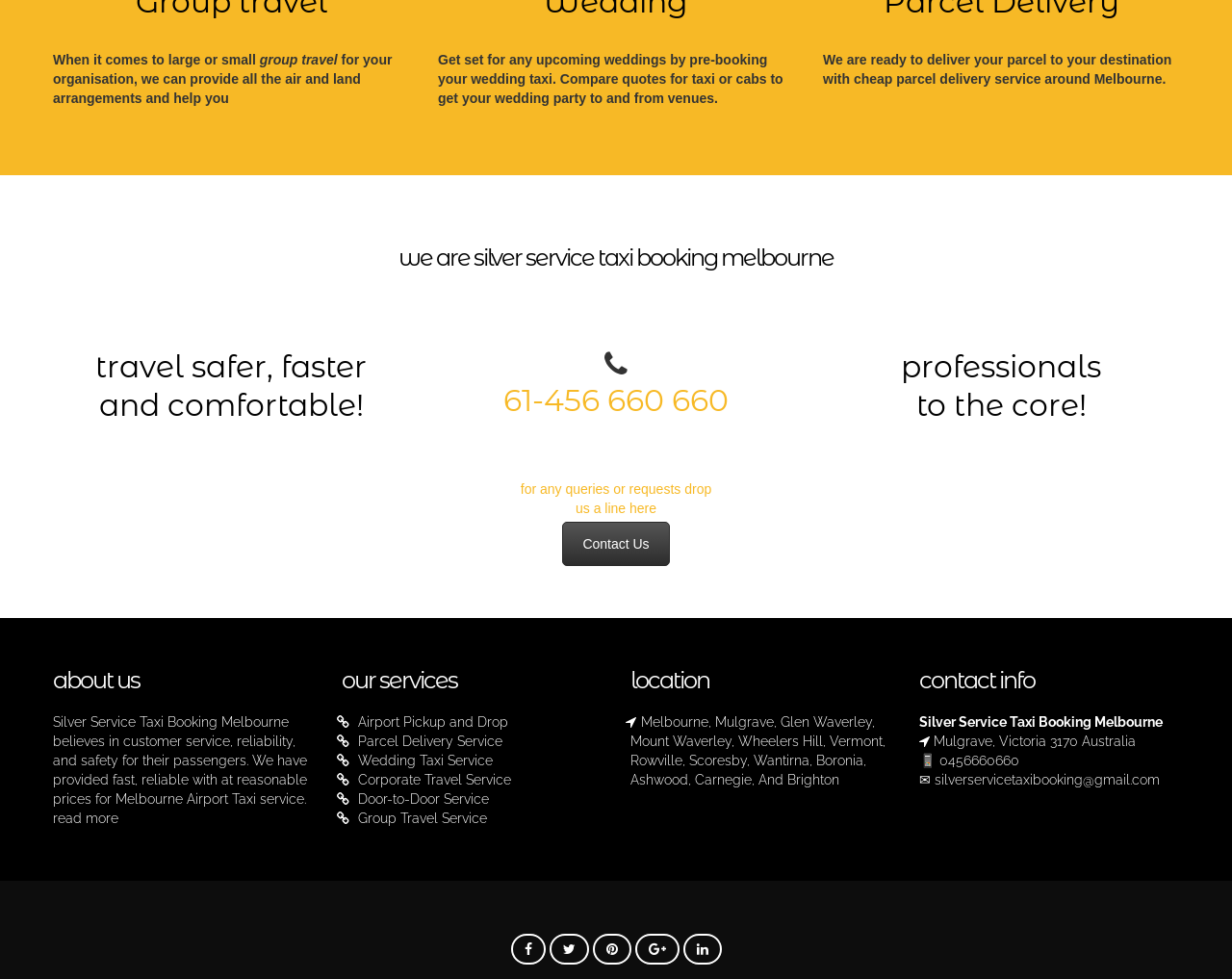Can I book a taxi for my wedding with Silver Service Taxi Booking Melbourne?
Answer the question with detailed information derived from the image.

The webpage mentions that Silver Service Taxi Booking Melbourne provides a wedding taxi service, which implies that I can book a taxi for my wedding with them.